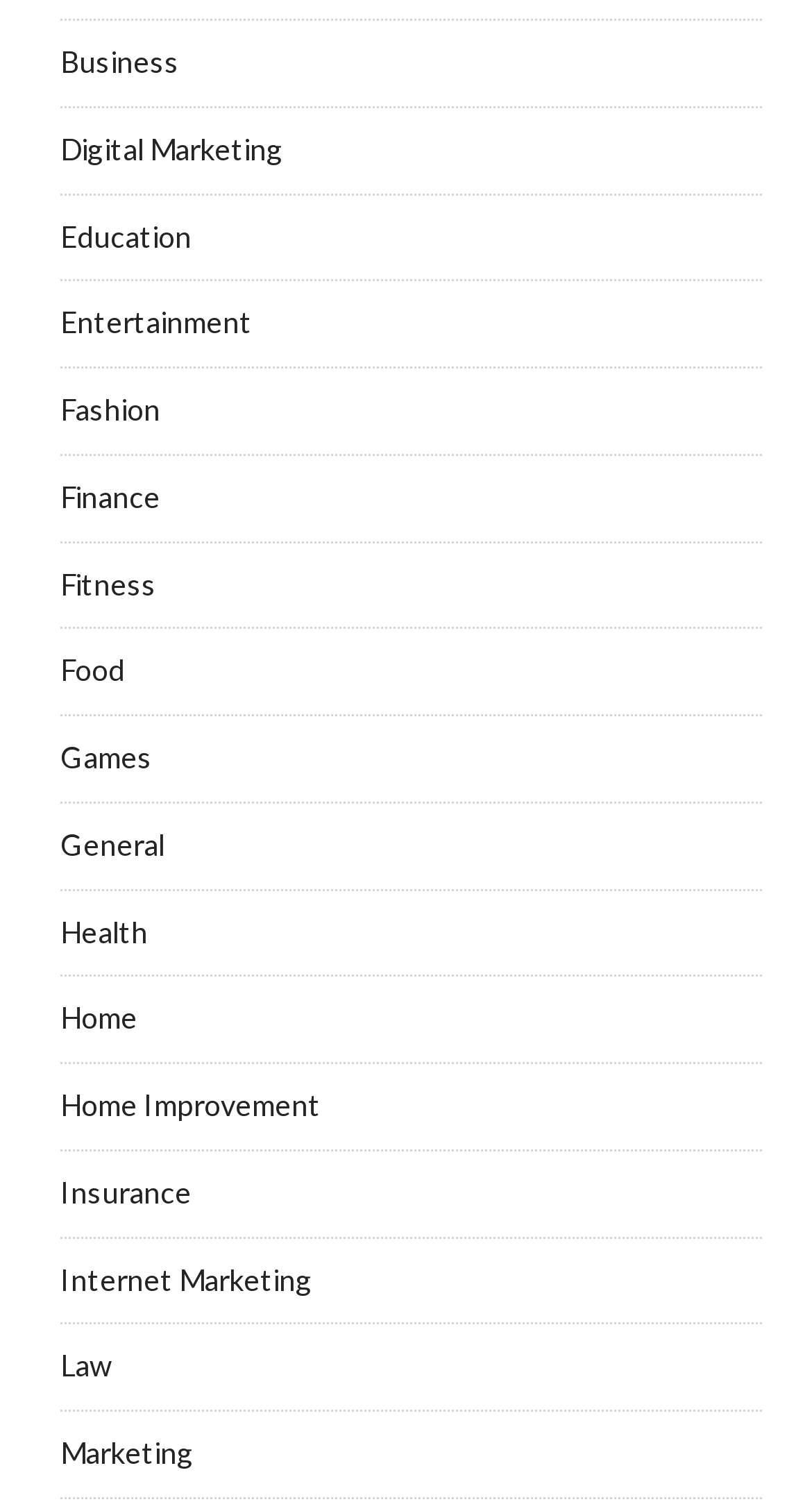How many categories start with the letter 'H'?
Give a single word or phrase answer based on the content of the image.

2